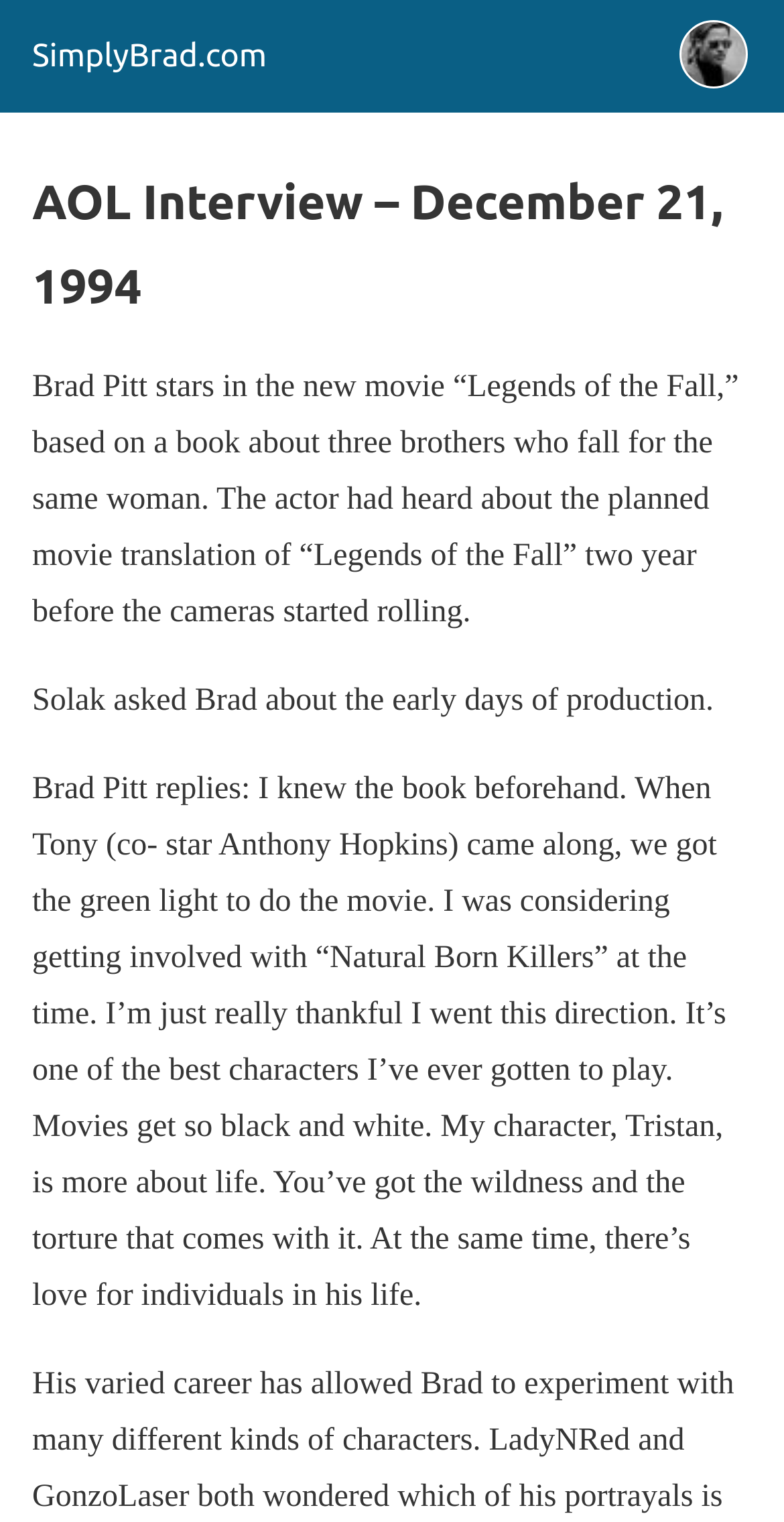What is the main heading of this webpage? Please extract and provide it.

AOL Interview – December 21, 1994